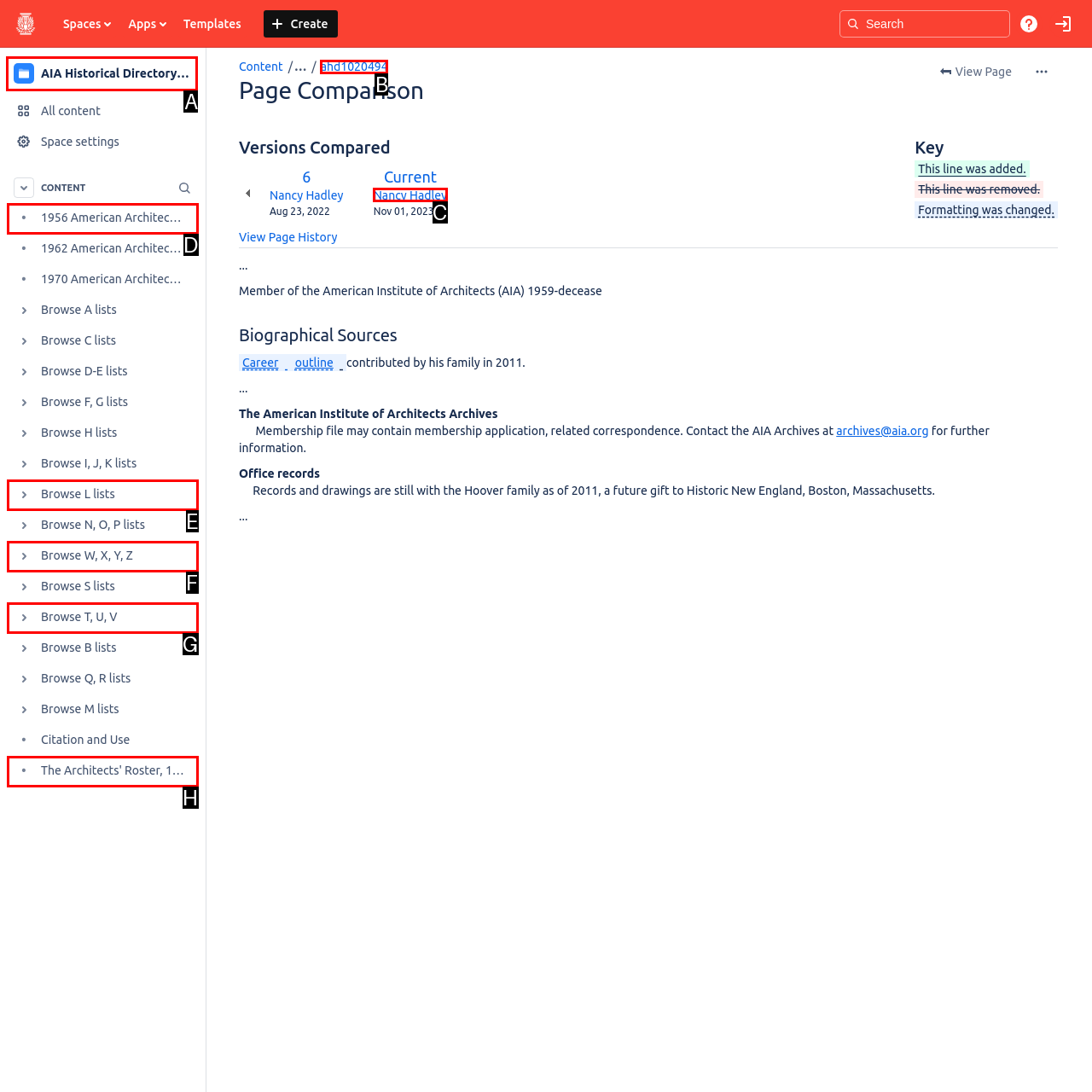Choose the letter of the UI element necessary for this task: Browse the 'AIA Historical Directory of American Architects' space
Answer with the correct letter.

A